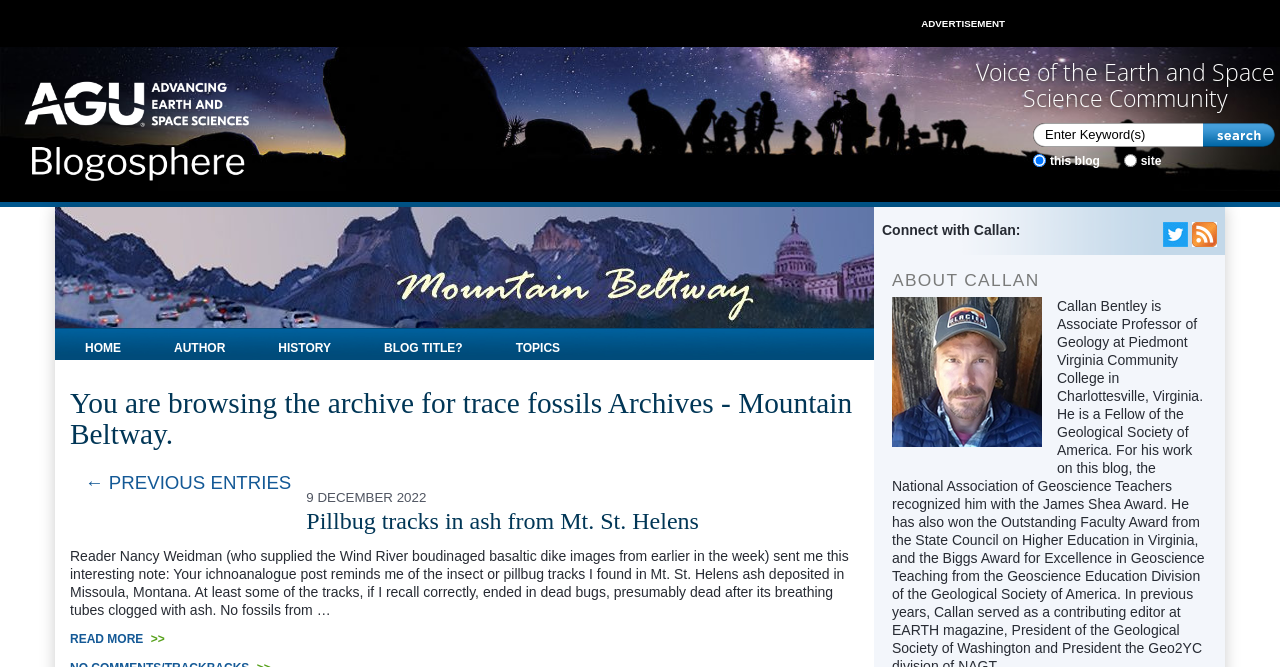Analyze the image and deliver a detailed answer to the question: What is the name of the blog?

The name of the blog can be found in the heading element with the text 'Mountain Beltway' which is located at the top of the webpage, below the search bar.